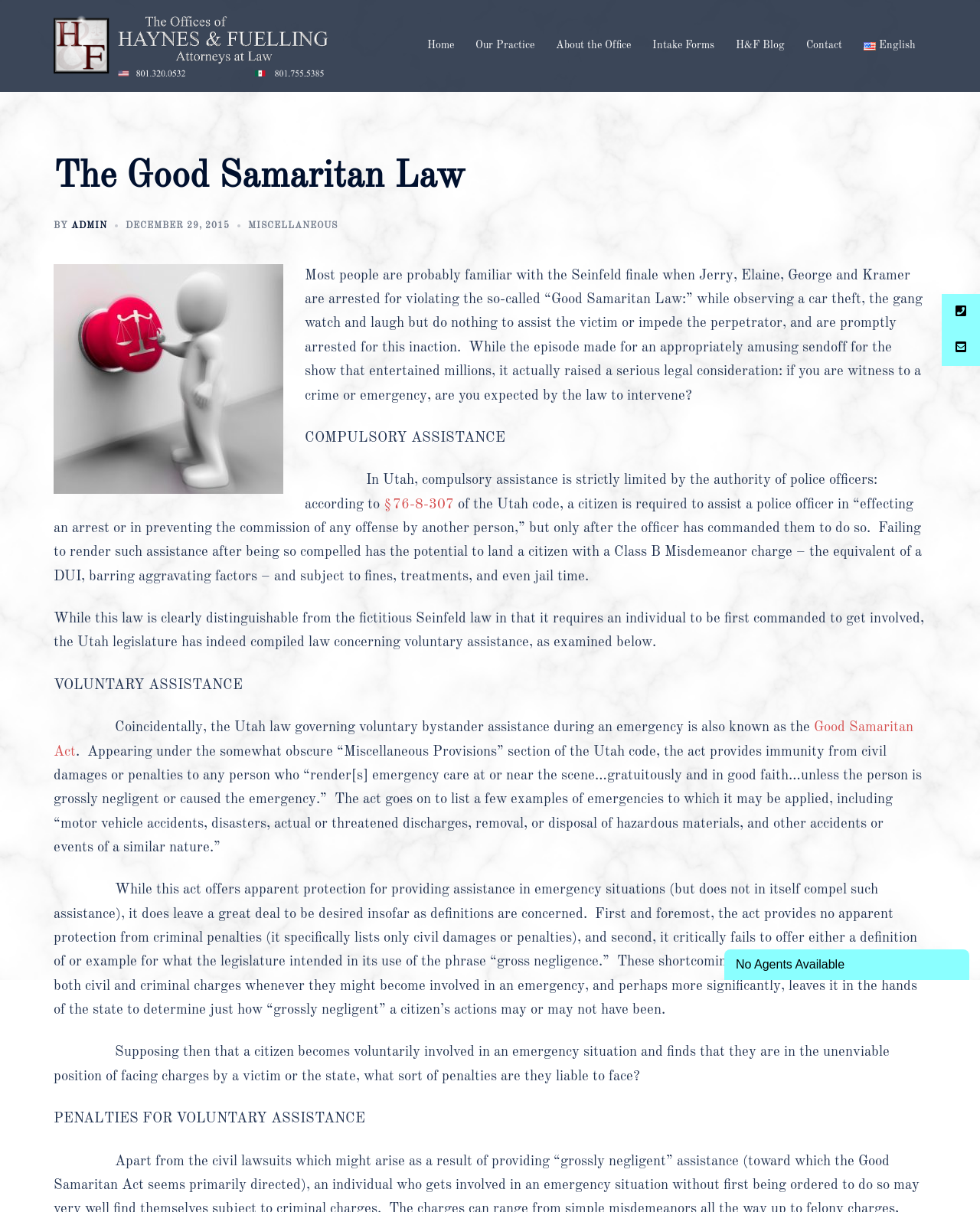Find the bounding box coordinates of the clickable element required to execute the following instruction: "Click the 'Home' link". Provide the coordinates as four float numbers between 0 and 1, i.e., [left, top, right, bottom].

[0.436, 0.033, 0.463, 0.042]